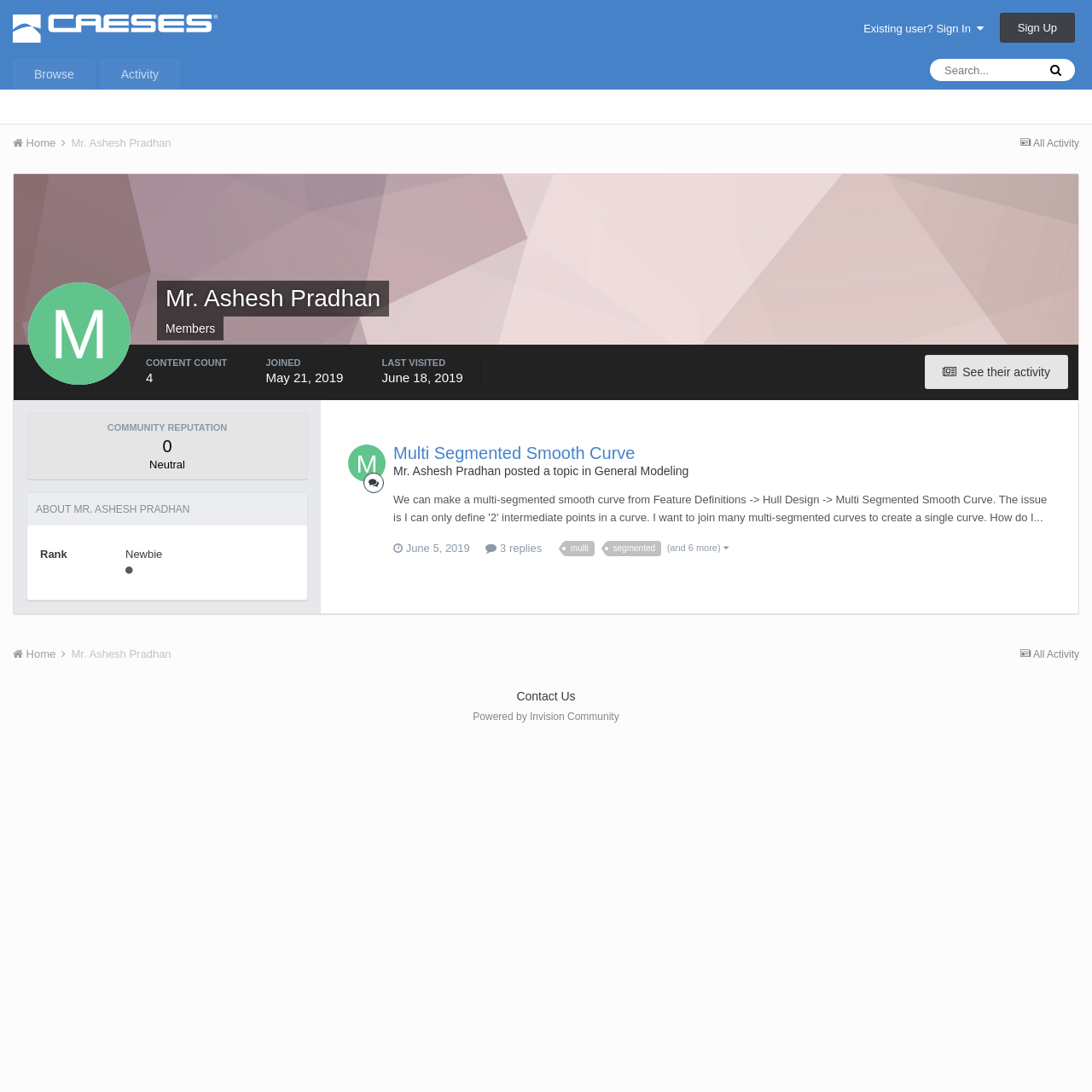Construct a thorough caption encompassing all aspects of the webpage.

This webpage is about Mr. Ashesh Pradhan's profile on the CAESES Forum. At the top left, there is a logo of CAESES Forum, accompanied by a link to the forum's homepage. On the top right, there are links to sign in, sign up, and a search box with a magnifying glass icon.

Below the top section, there is a main content area divided into two parts. The left part has a navigation menu with links to browse, activity, and all activity. The right part displays Mr. Ashesh Pradhan's profile information, including his name, membership status, content count, join date, and last visited date.

In the profile section, there is a community reputation indicator showing a neutral status. Below that, there is an about section with a brief description of Mr. Ashesh Pradhan. Further down, there is a topic section where Mr. Ashesh Pradhan posted a topic titled "Multi Segmented Smooth Curve" in the General Modeling category. The topic has 3 replies and was posted on June 5, 2019.

At the bottom of the page, there is a footer section with links to contact us and a powered by Invision Community statement.